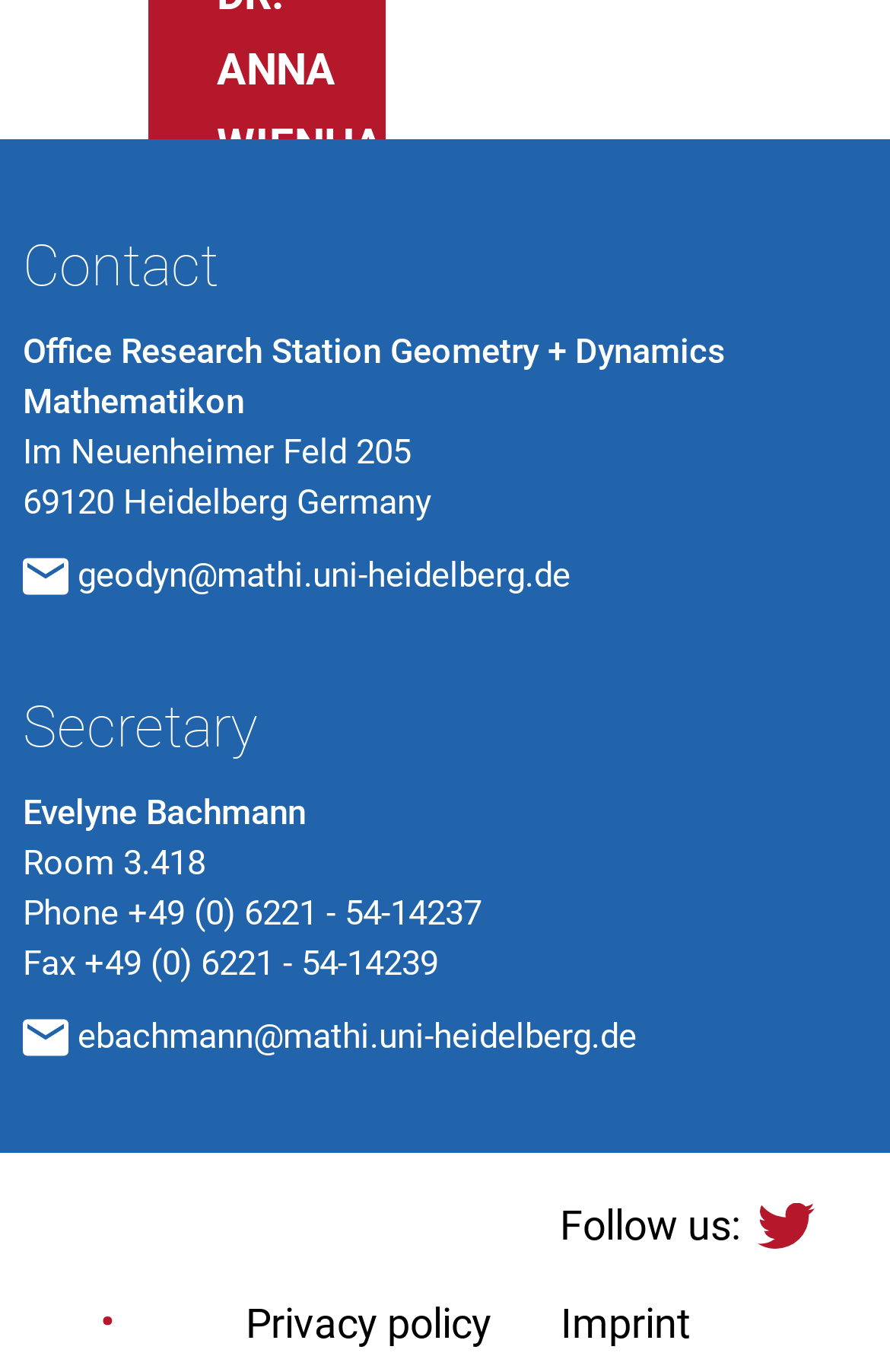Predict the bounding box of the UI element based on the description: "parent_node: Follow us:". The coordinates should be four float numbers between 0 and 1, formatted as [left, top, right, bottom].

[0.852, 0.877, 0.915, 0.92]